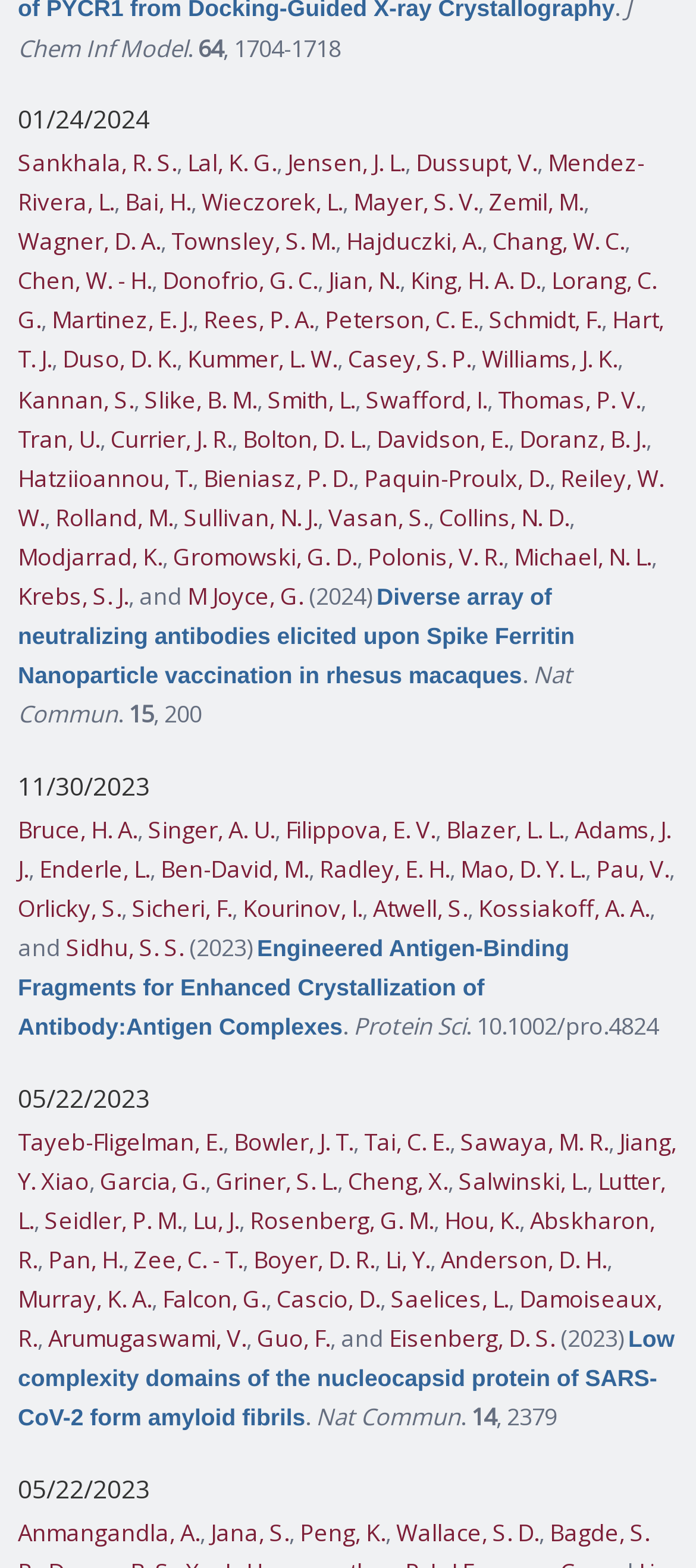Locate the bounding box coordinates of the element you need to click to accomplish the task described by this instruction: "View the article 'Diverse array of neutralizing antibodies elicited upon Spike Ferritin Nanoparticle vaccination in rhesus macaques'".

[0.026, 0.37, 0.826, 0.44]